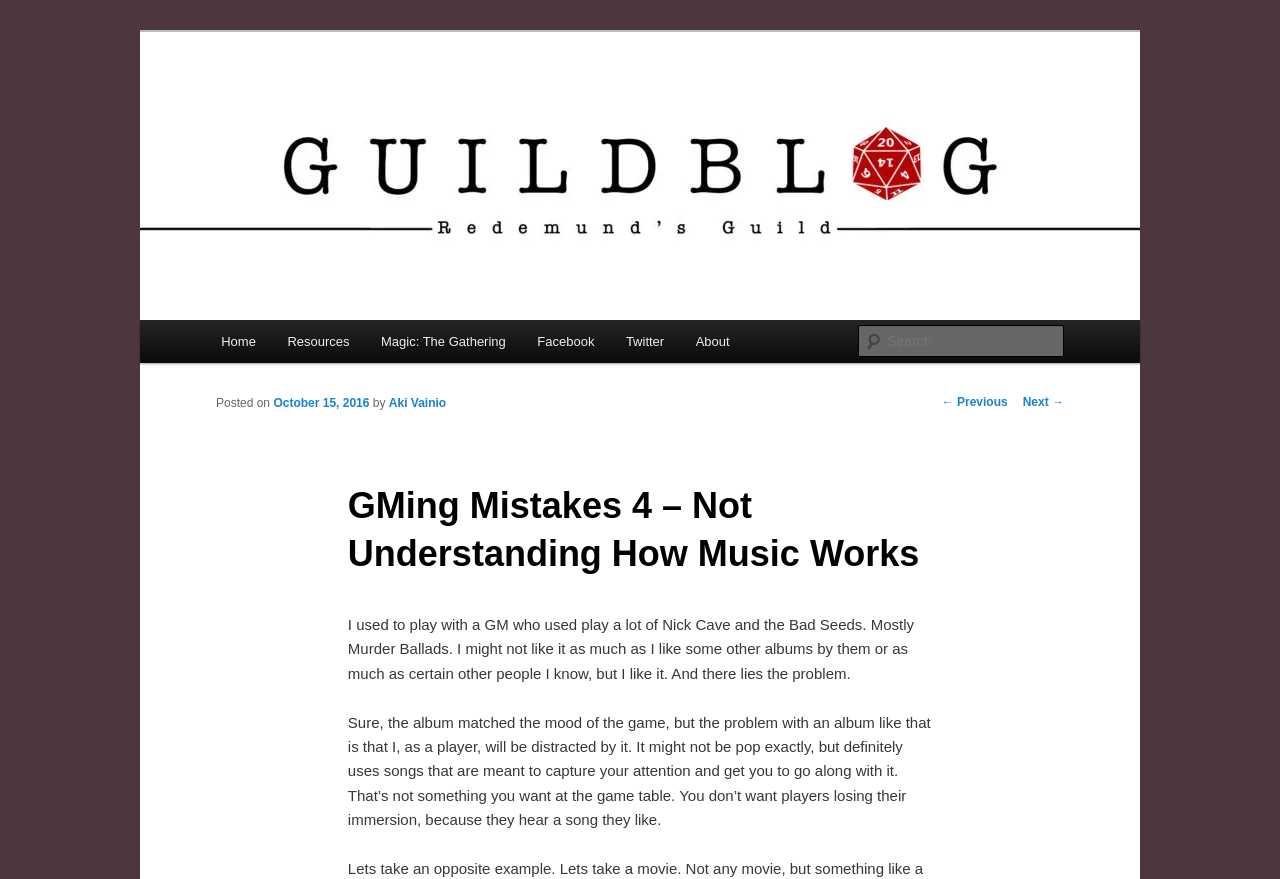Answer the question with a single word or phrase: 
What is the name of the blog?

Guild Blog